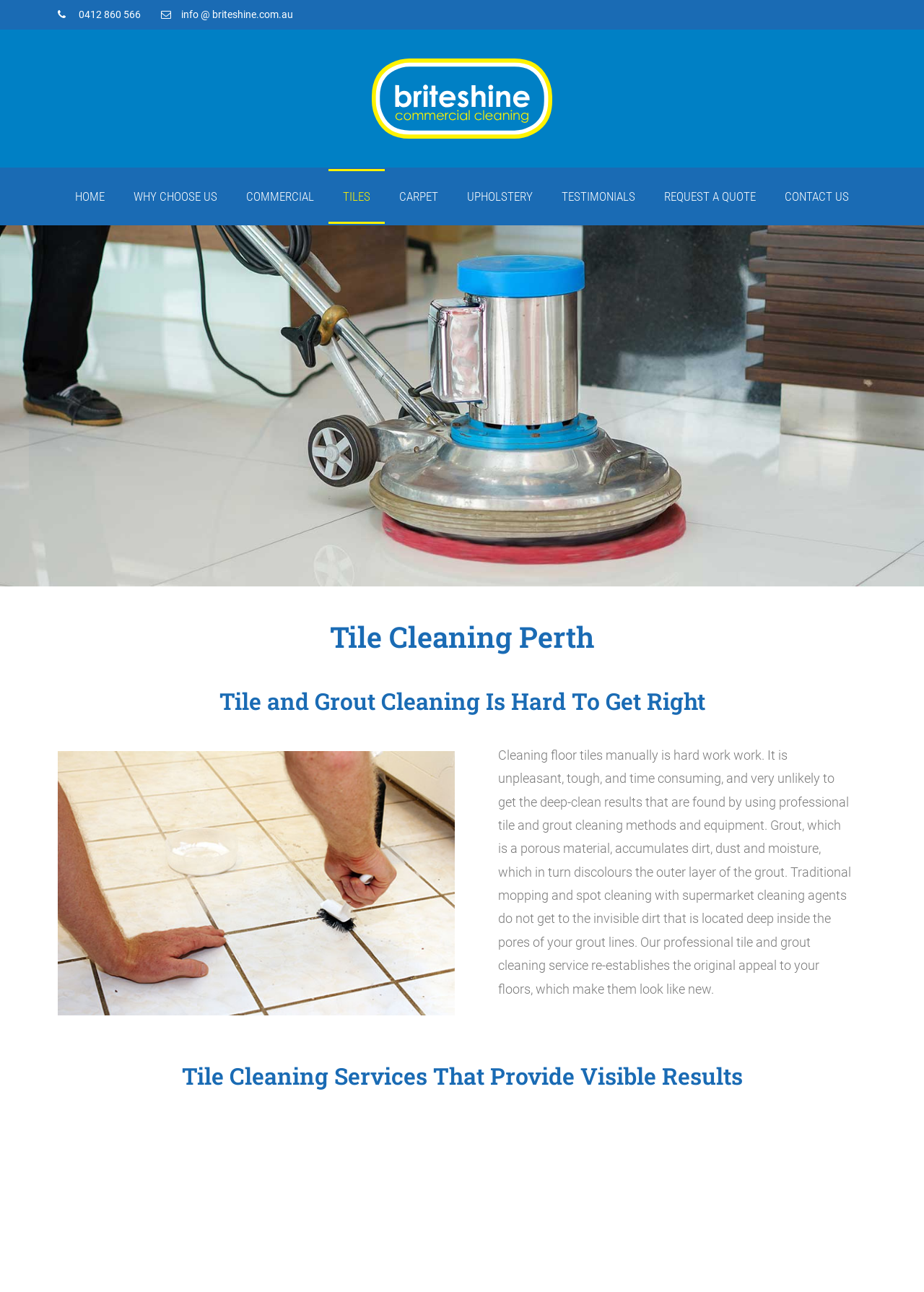Please answer the following question using a single word or phrase: 
What is the phone number on the webpage?

0412 860 566